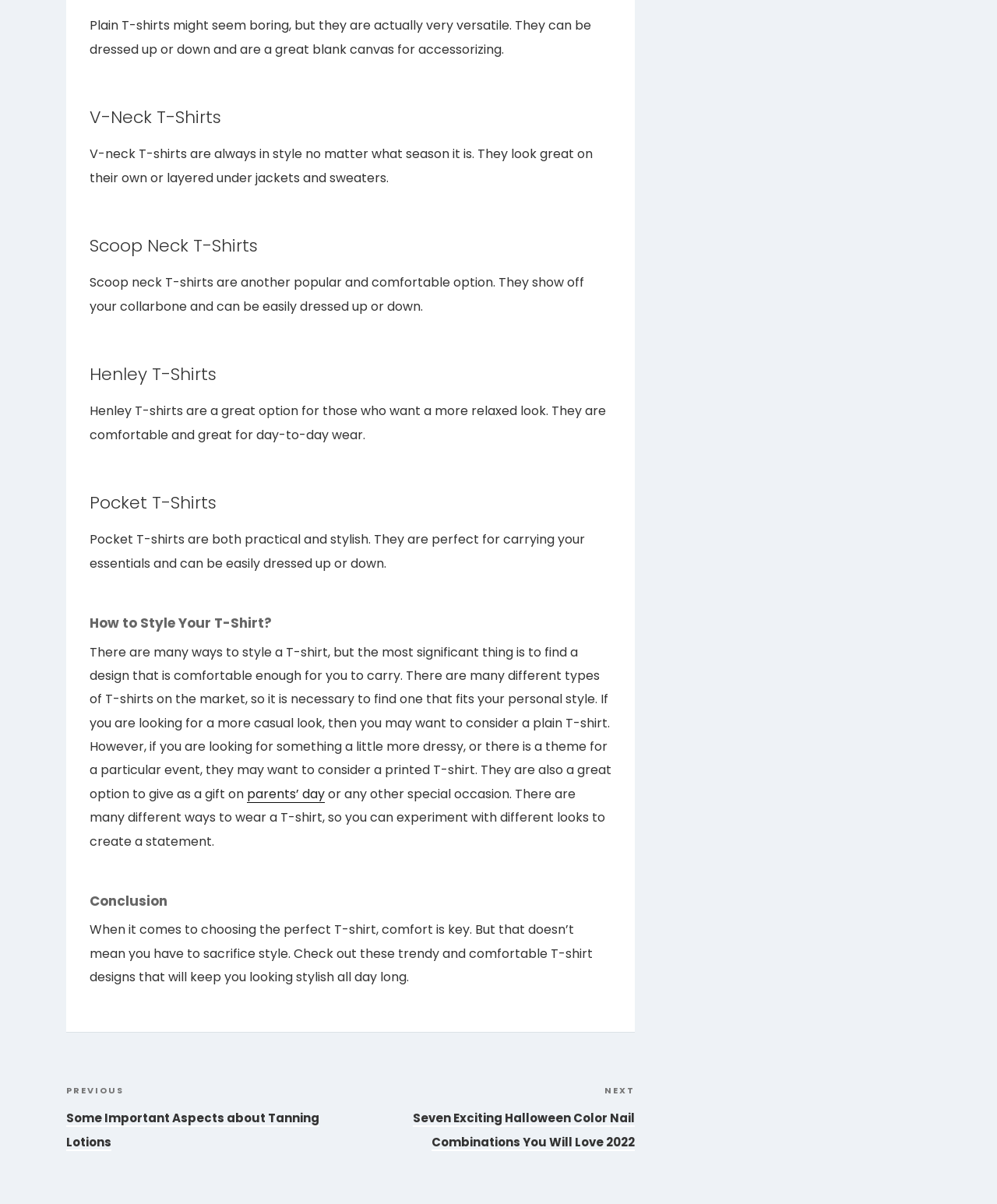What is a suggested use for a printed T-shirt?
Please provide a comprehensive answer based on the information in the image.

The webpage suggests that printed T-shirts are a great option for a theme event or a special occasion, and they can be a good gift idea as well.